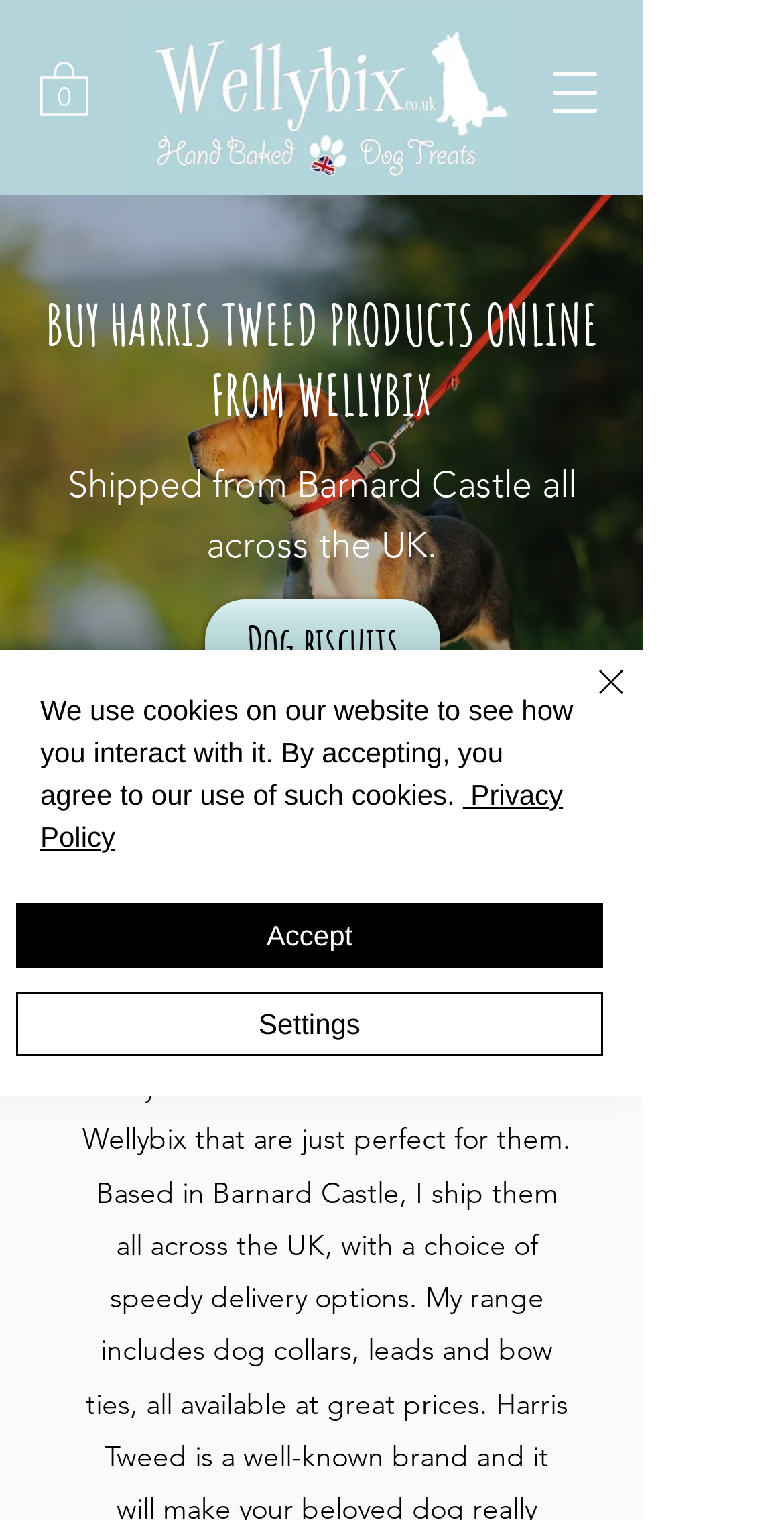Identify the bounding box coordinates of the region I need to click to complete this instruction: "Visit Wellybix homepage".

[0.167, 0.003, 0.654, 0.128]